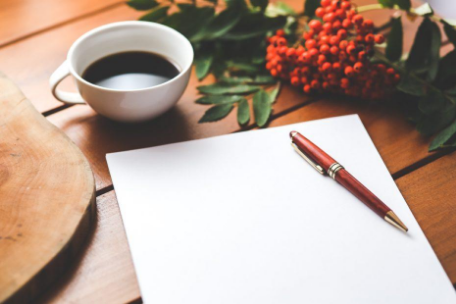Elaborate on the image by describing it in detail.

The image depicts a serene writing setup that invites creativity and inspiration. At the center, there is a blank sheet of paper, symbolizing potential and the beginning of new ideas. To the right of the paper, a stylish red pen rests, ready for thoughts to flow onto the page. Nearby, a delicate arrangement of green leaves and bright red berries adds a touch of natural beauty, enhancing the overall aesthetic. A white cup filled with dark coffee sits in the background, providing a comforting contrast and suggesting an atmosphere conducive to long writing sessions. The wooden table adds warmth to the scene, making it an ideal workspace for content creation or journaling. This composition beautifully encapsulates the essence of writing and reflection, perfect for the article on "content writing tips for beginners and pros."